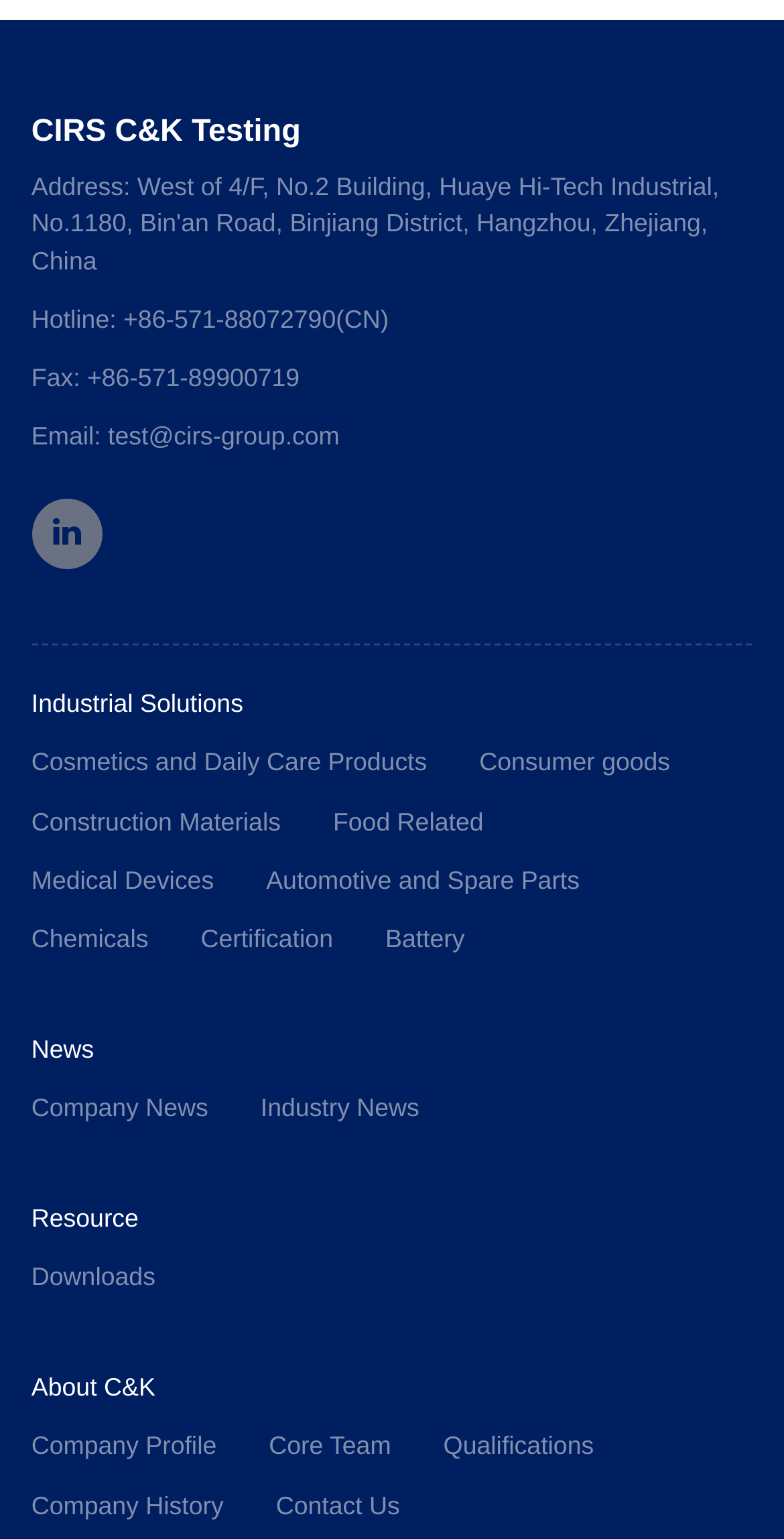Could you provide the bounding box coordinates for the portion of the screen to click to complete this instruction: "Get certification information"?

[0.256, 0.598, 0.425, 0.623]